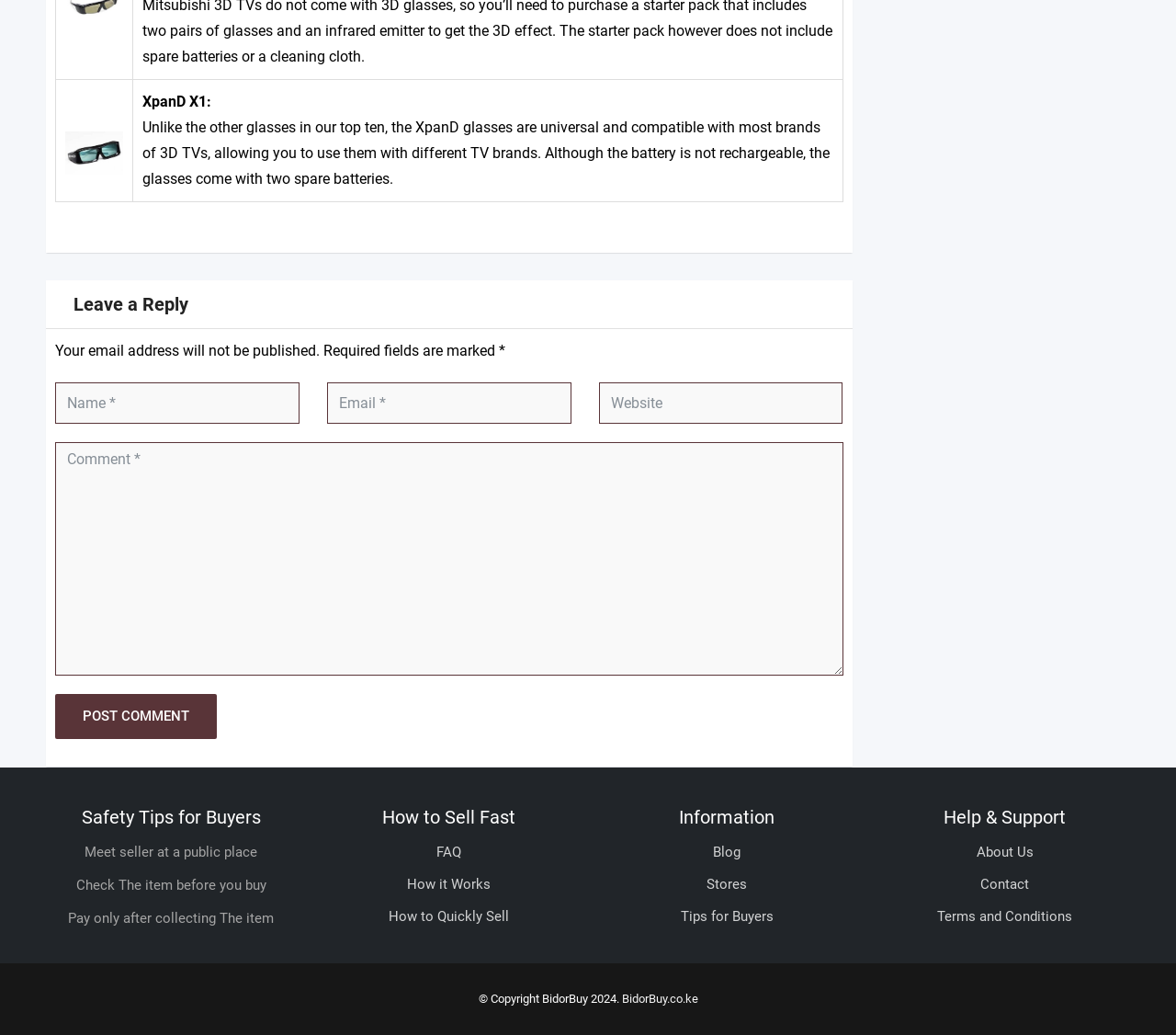Calculate the bounding box coordinates of the UI element given the description: "Contact".

[0.834, 0.842, 0.875, 0.868]